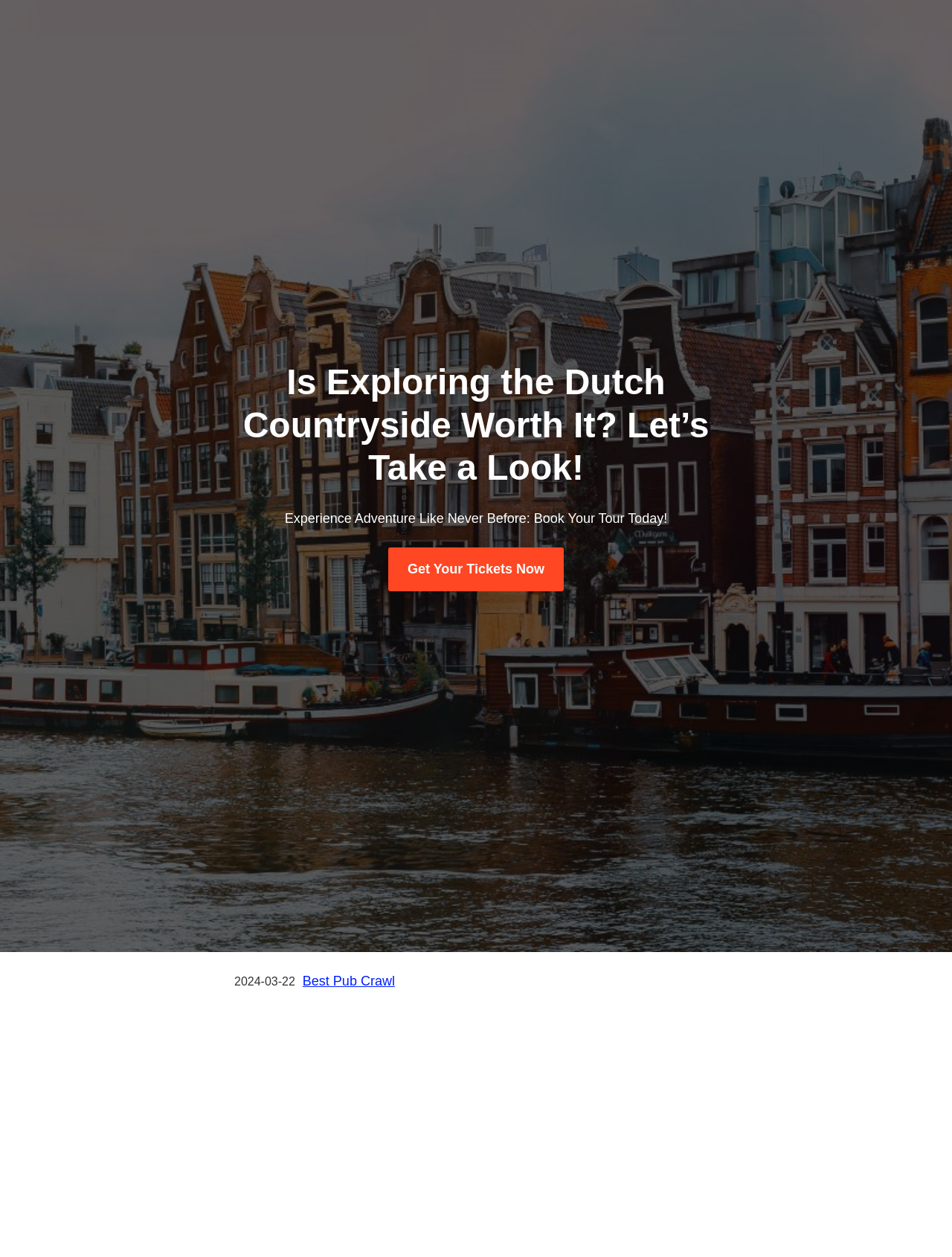When was the webpage last updated?
Using the image as a reference, answer with just one word or a short phrase.

2024-03-22